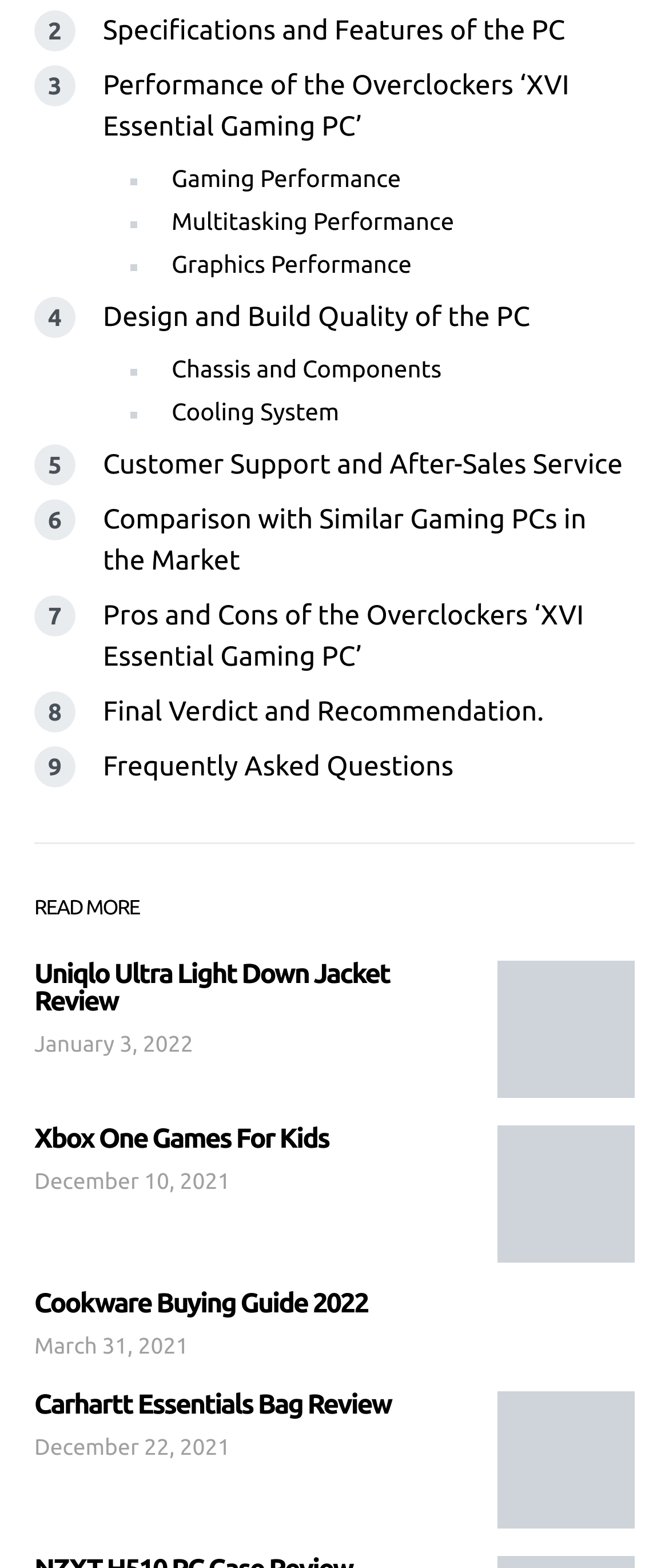Please predict the bounding box coordinates of the element's region where a click is necessary to complete the following instruction: "Click on 'Specifications and Features of the PC'". The coordinates should be represented by four float numbers between 0 and 1, i.e., [left, top, right, bottom].

[0.154, 0.01, 0.845, 0.029]